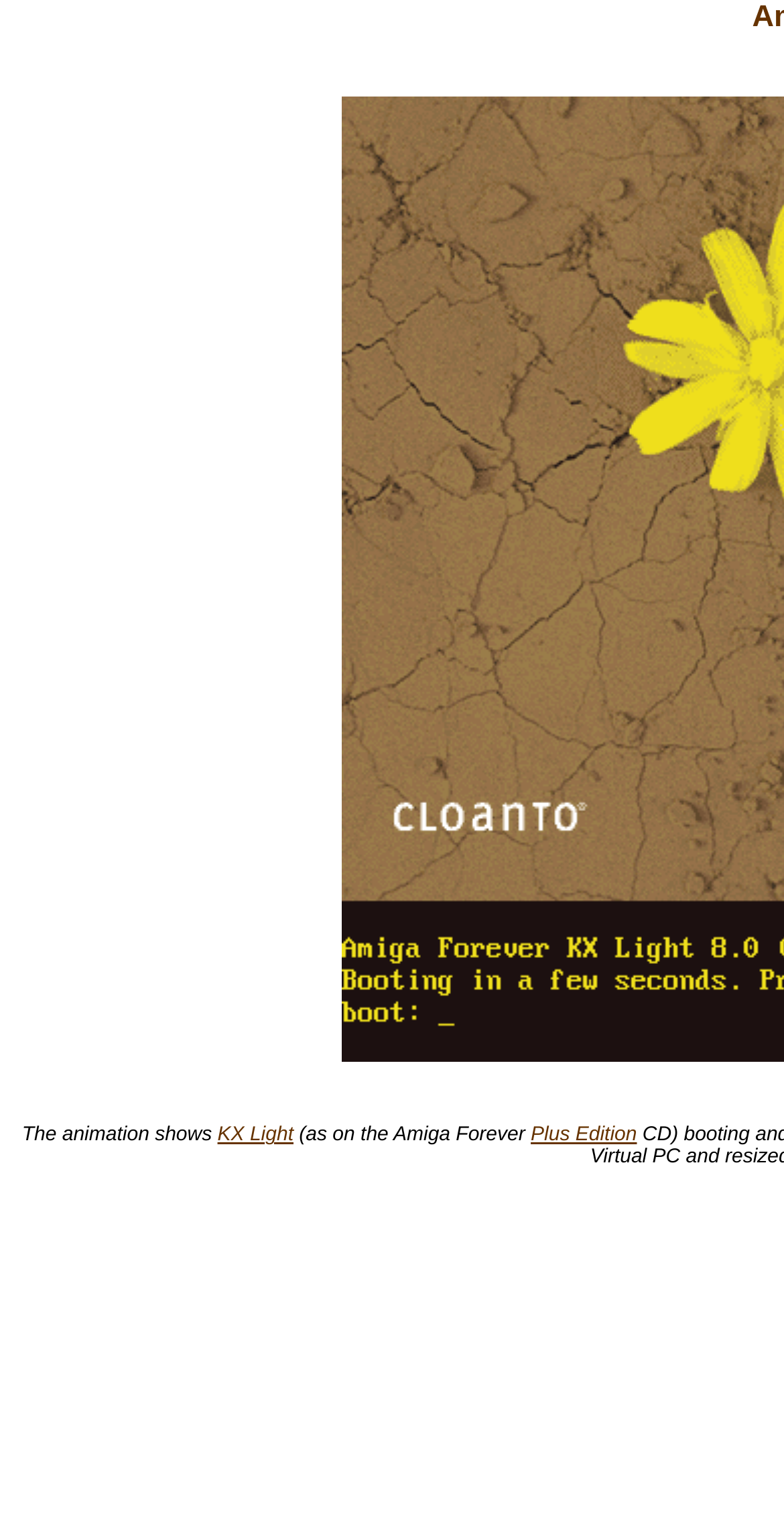Given the description of the UI element: "Plus Edition", predict the bounding box coordinates in the form of [left, top, right, bottom], with each value being a float between 0 and 1.

[0.677, 0.738, 0.812, 0.752]